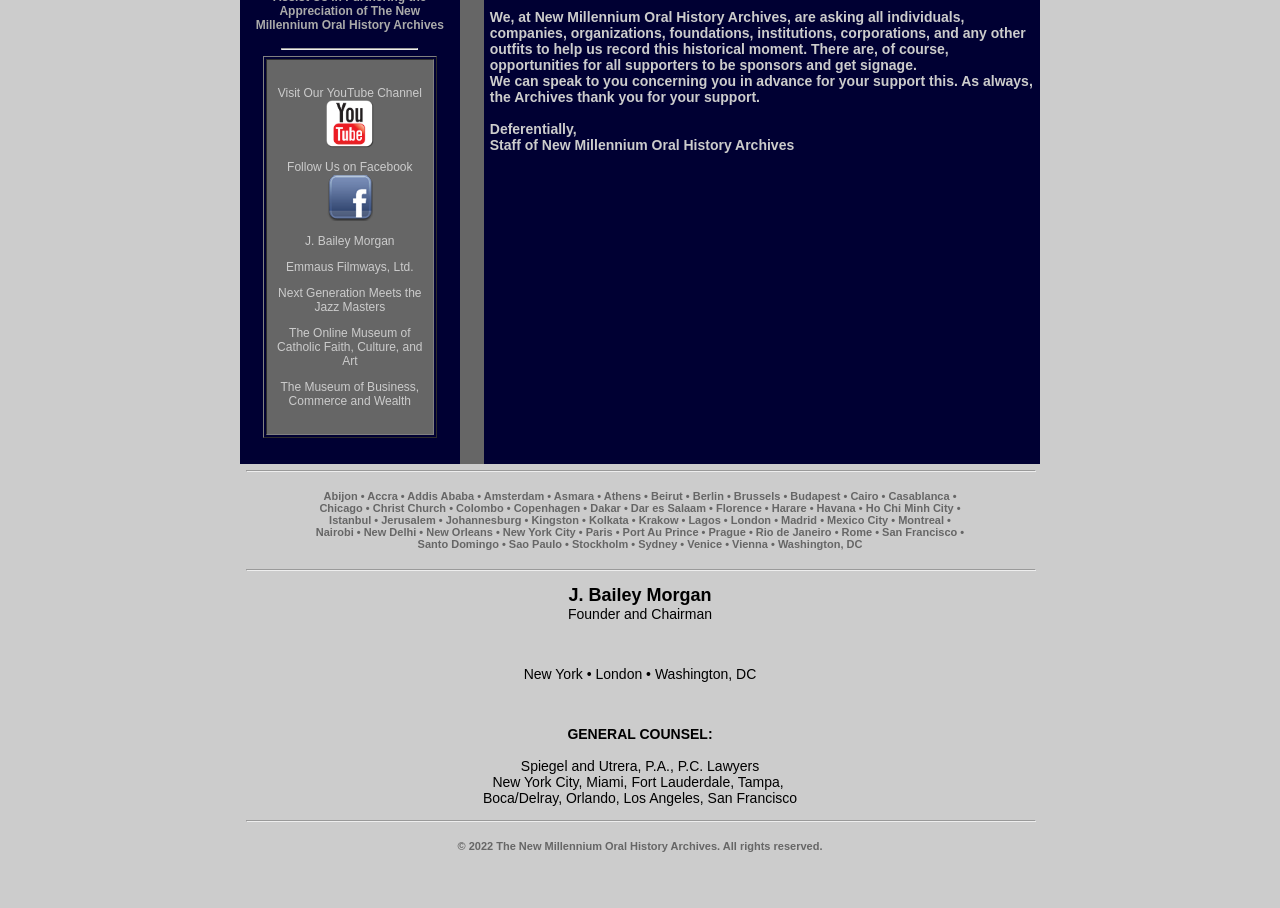Determine the bounding box for the described HTML element: "Study TypesExpand". Ensure the coordinates are four float numbers between 0 and 1 in the format [left, top, right, bottom].

None